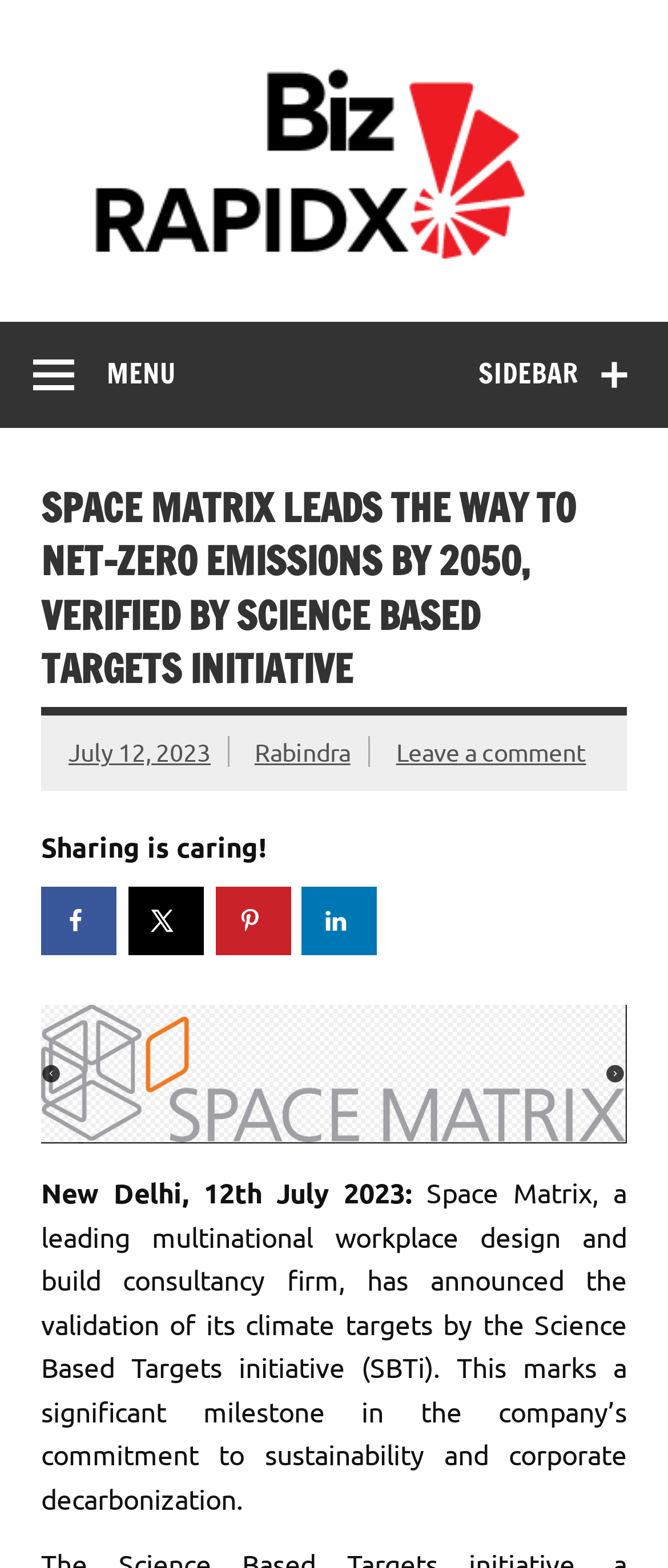Consider the image and give a detailed and elaborate answer to the question: 
What is the initiative that validated Space Matrix's climate targets?

The initiative that validated Space Matrix's climate targets is the Science Based Targets initiative (SBTi), mentioned in the main content of the webpage, with a bounding box of [0.062, 0.749, 0.939, 0.966].